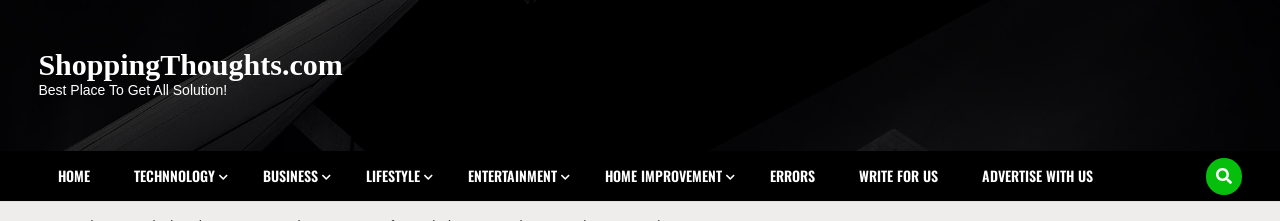How many categories are in the navigation menu?
Provide a comprehensive and detailed answer to the question.

The navigation menu includes links to various categories, which are Home, Technology, Business, Lifestyle, Entertainment, Home Improvement, Errors, Write For Us, and Advertise With Us. By counting these categories, we can determine that there are 9 categories in total.